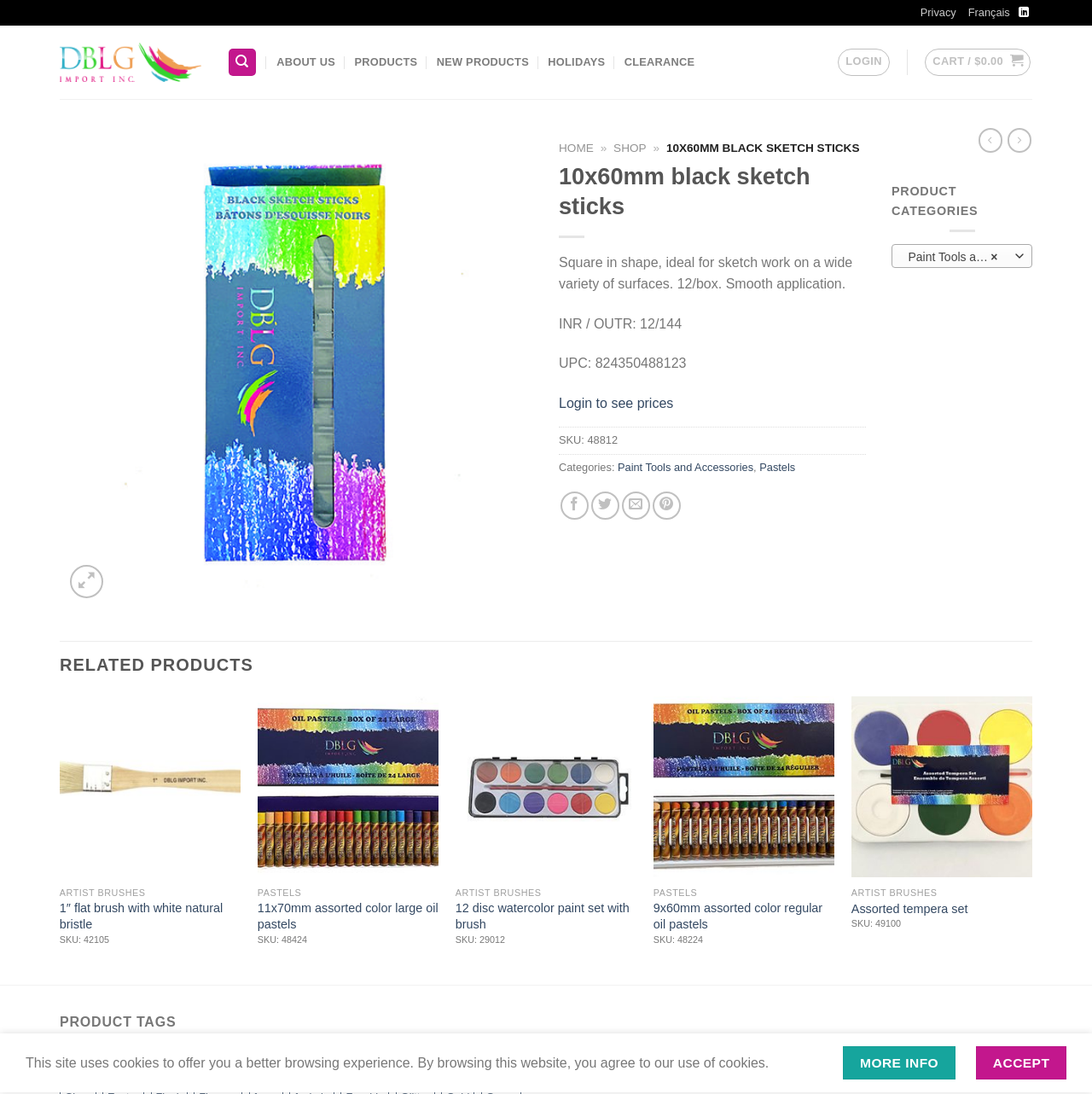Identify the bounding box coordinates of the clickable region necessary to fulfill the following instruction: "View product details of '1″ flat brush with white natural bristle'". The bounding box coordinates should be four float numbers between 0 and 1, i.e., [left, top, right, bottom].

[0.055, 0.823, 0.22, 0.852]